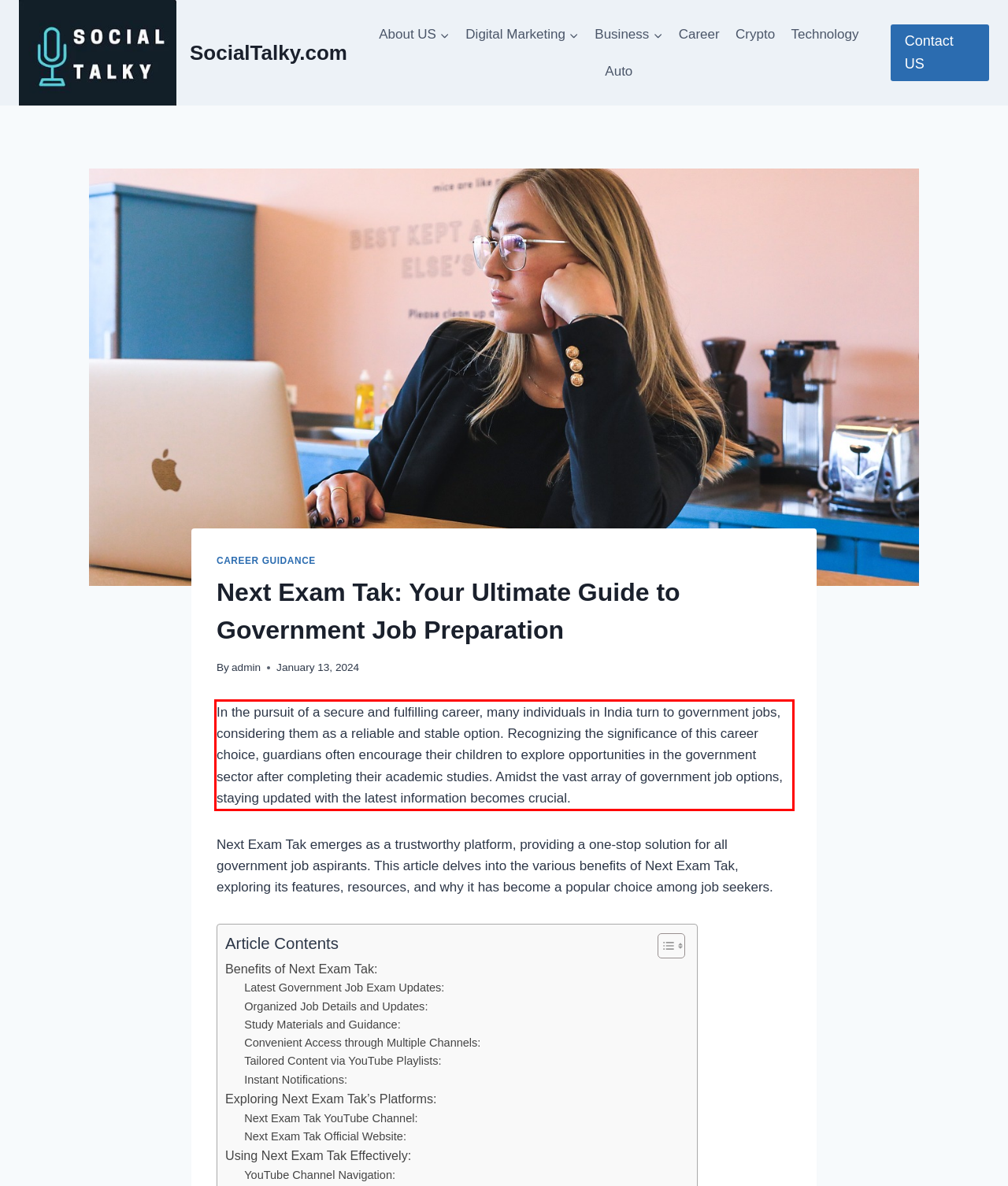From the provided screenshot, extract the text content that is enclosed within the red bounding box.

In the pursuit of a secure and fulfilling career, many individuals in India turn to government jobs, considering them as a reliable and stable option. Recognizing the significance of this career choice, guardians often encourage their children to explore opportunities in the government sector after completing their academic studies. Amidst the vast array of government job options, staying updated with the latest information becomes crucial.